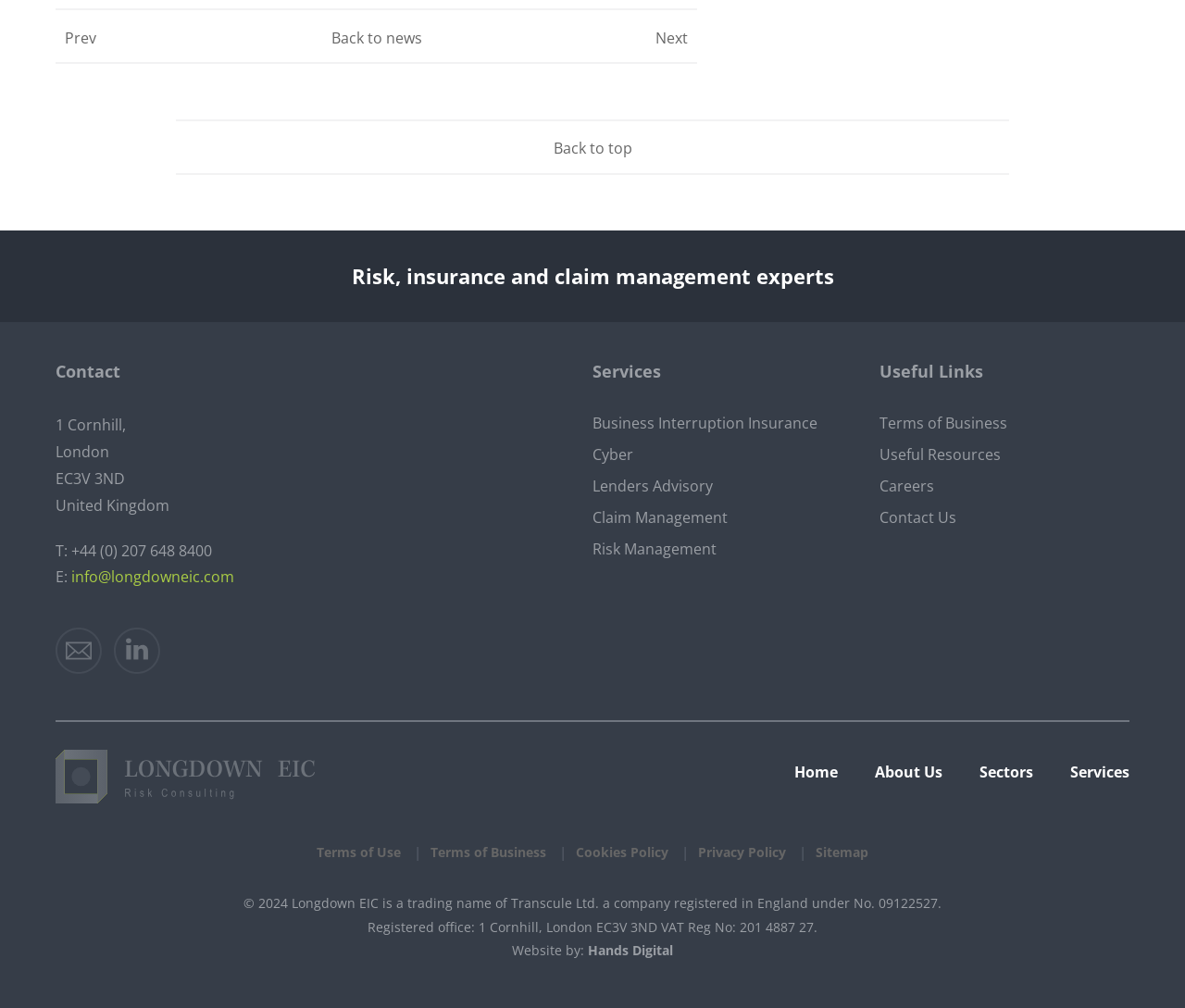Determine the bounding box coordinates for the region that must be clicked to execute the following instruction: "Go back to news".

[0.227, 0.01, 0.408, 0.061]